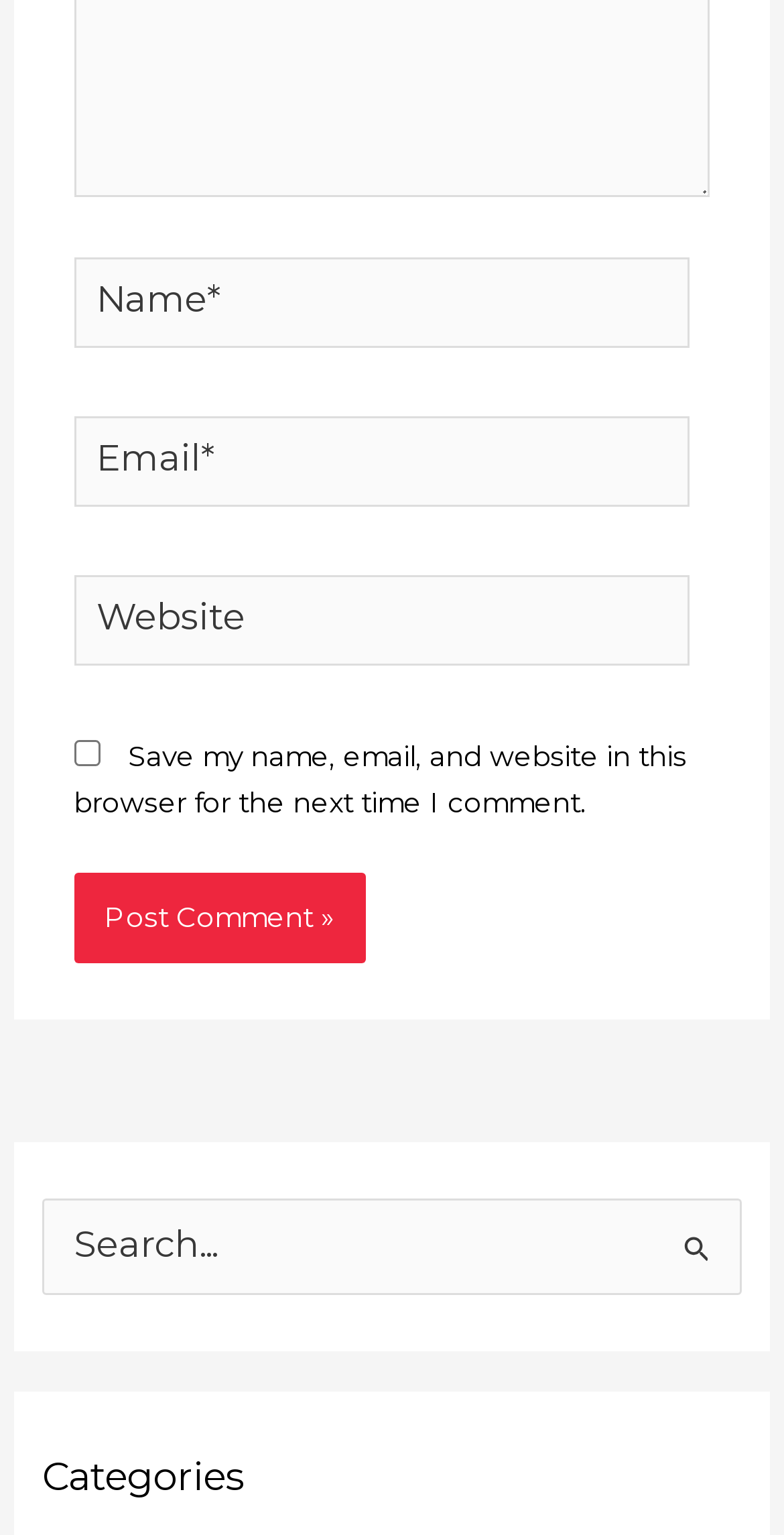Identify the bounding box coordinates of the clickable region required to complete the instruction: "Click on Home". The coordinates should be given as four float numbers within the range of 0 and 1, i.e., [left, top, right, bottom].

None